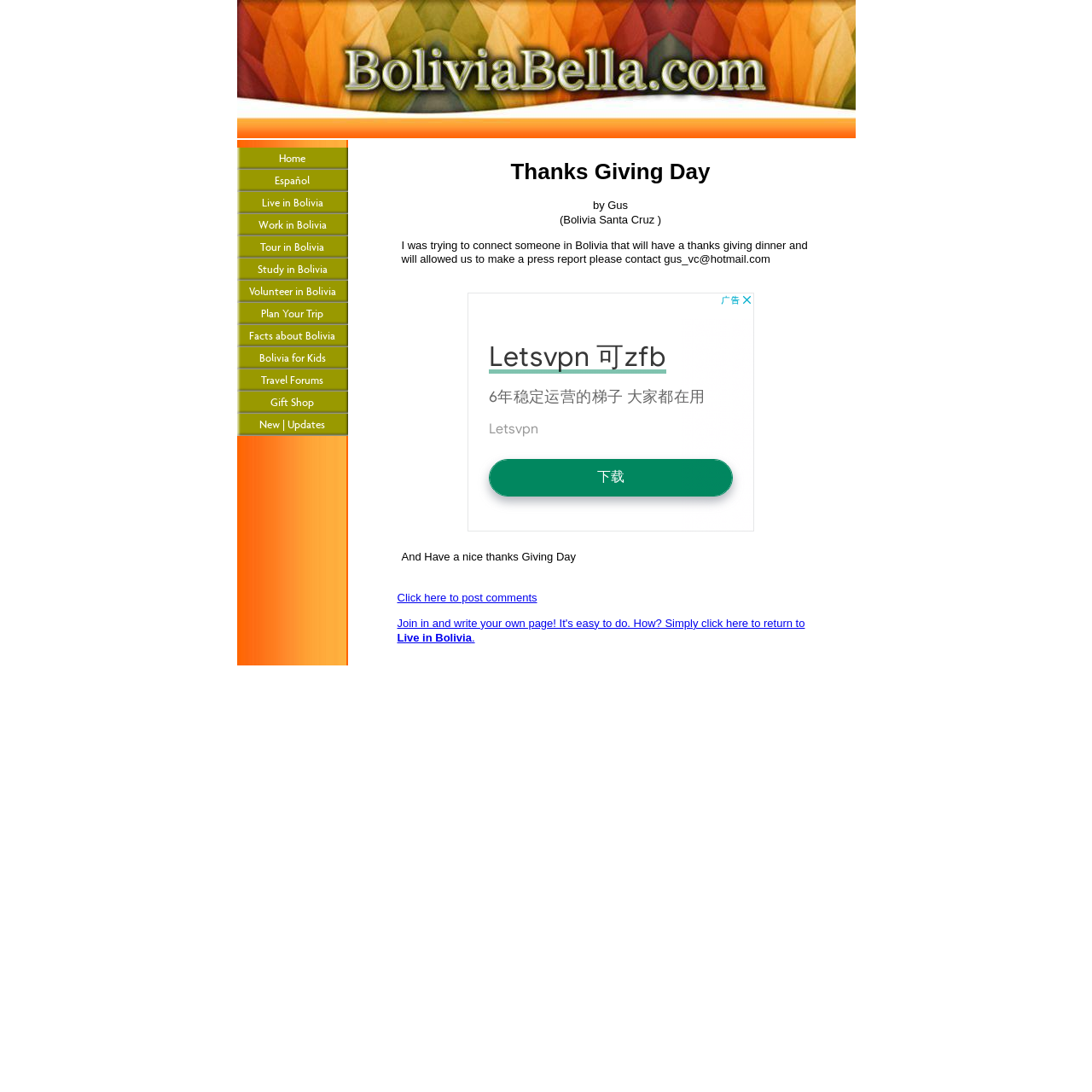Please find the bounding box for the UI element described by: "Travel Forums".

[0.217, 0.338, 0.318, 0.359]